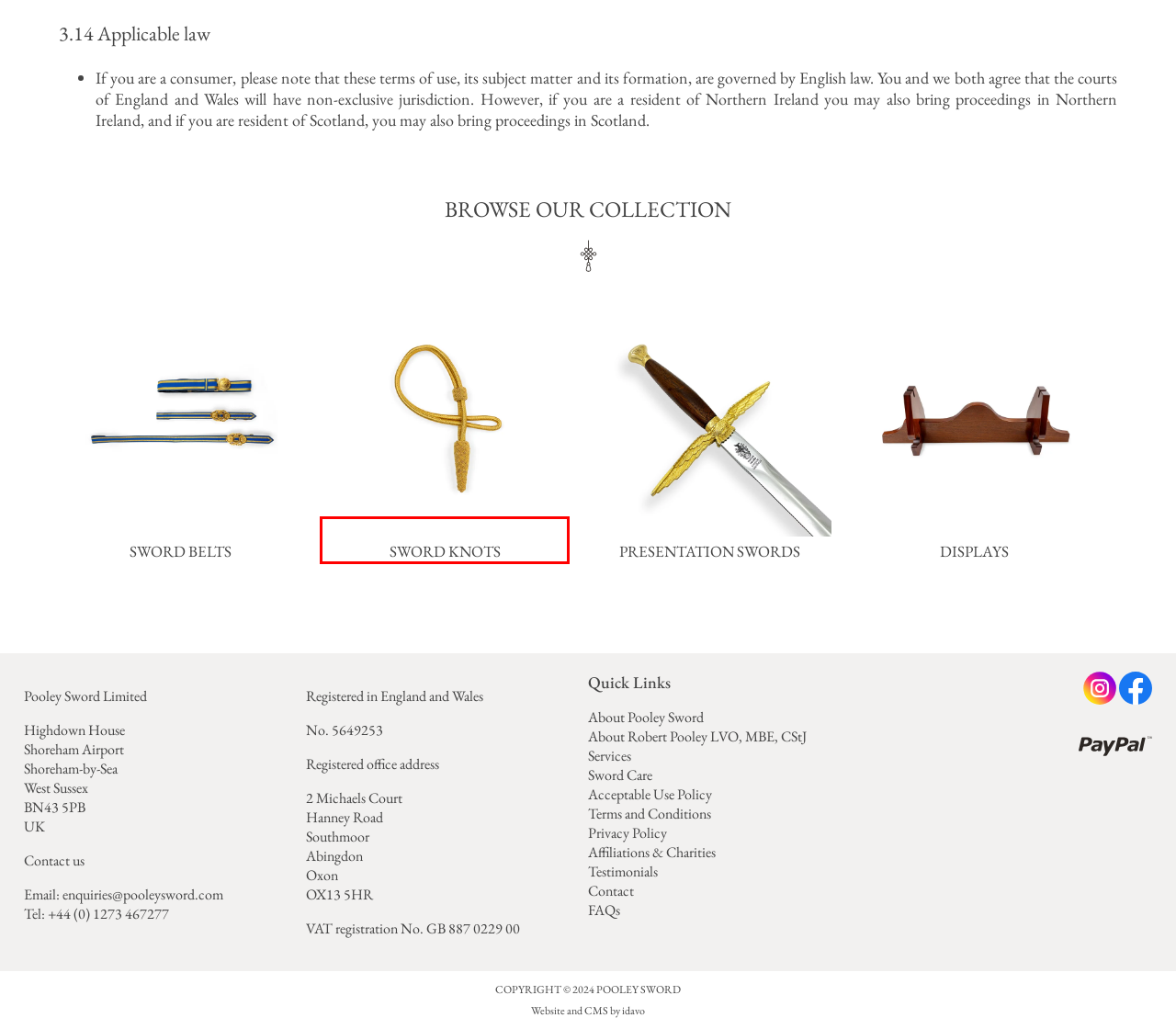Given a screenshot of a webpage with a red rectangle bounding box around a UI element, select the best matching webpage description for the new webpage that appears after clicking the highlighted element. The candidate descriptions are:
A. Sword Knots | Pooley Sword
B. Testimonials | Pooley Sword
C. About Robert Pooley LVO, MBE, CStJ | Pooley Sword
D. Sword Belts | Pooley Sword
E. Displays | Pooley Sword
F. Presentation Swords | Pooley Sword
G. FAQs | Pooley Sword
H. Sword Care | Pooley Sword

A